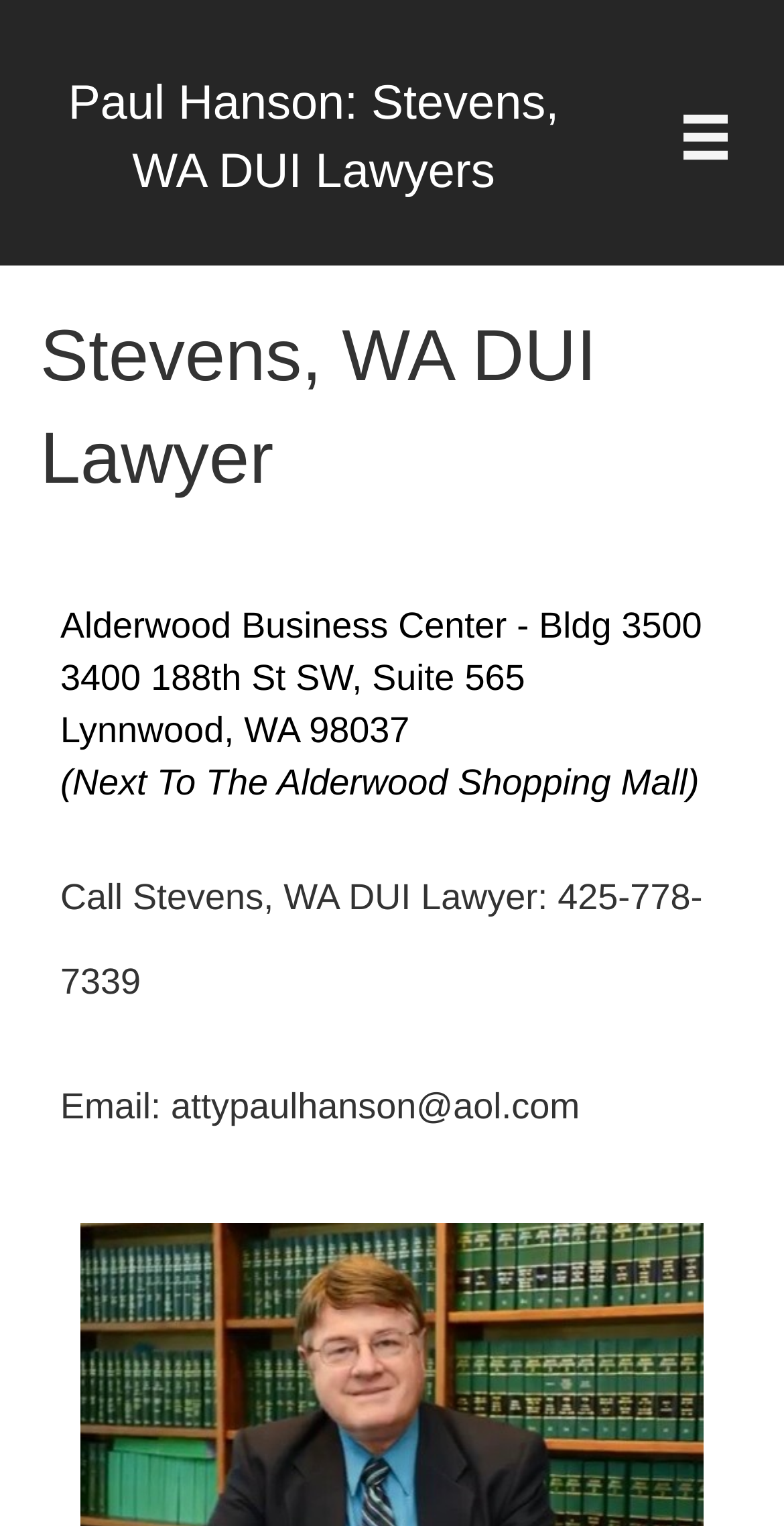Identify the bounding box of the HTML element described here: "attypaulhanson@aol.com". Provide the coordinates as four float numbers between 0 and 1: [left, top, right, bottom].

[0.218, 0.712, 0.74, 0.739]